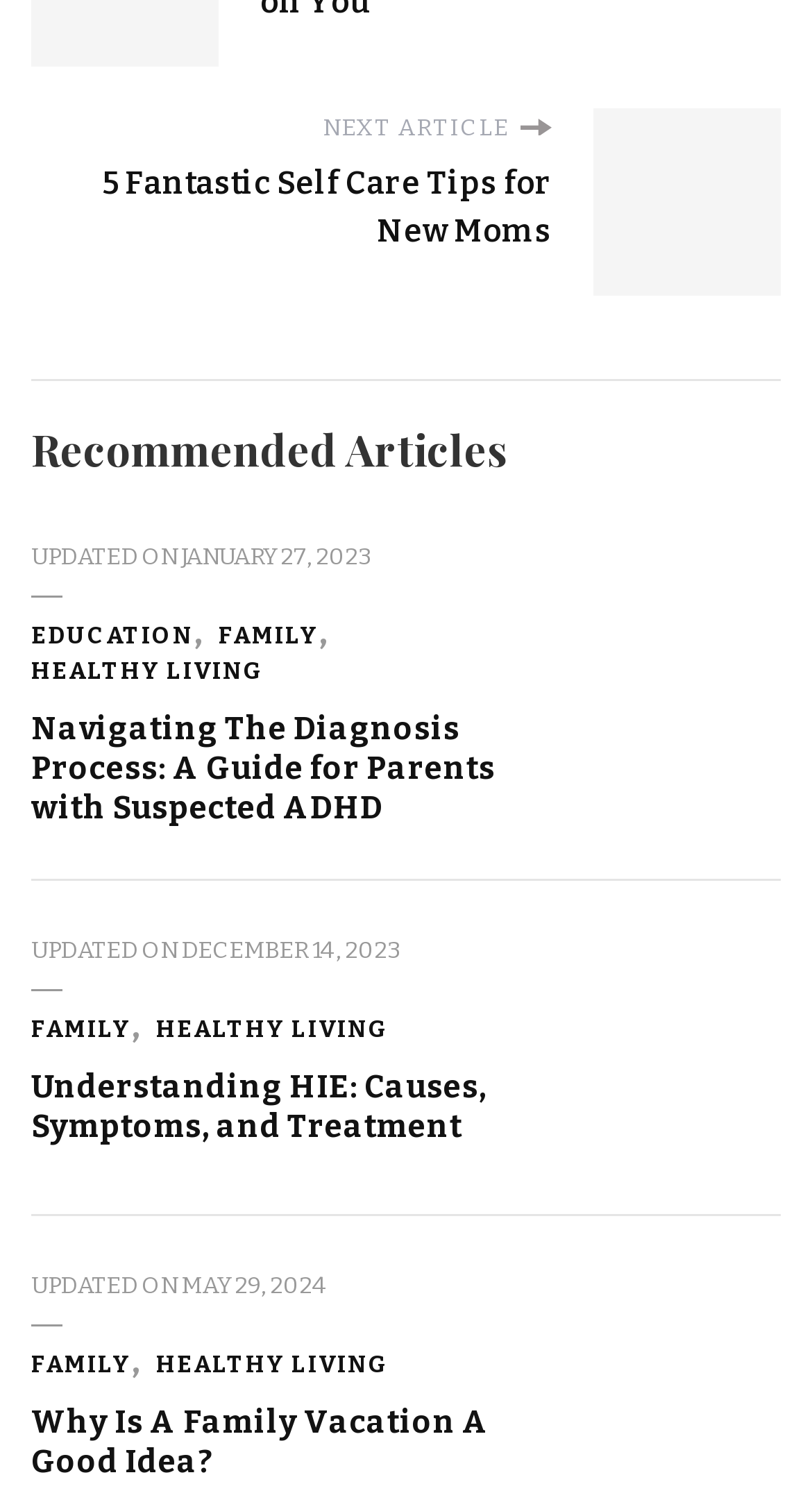Determine the bounding box coordinates of the clickable region to carry out the instruction: "View the article about navigating the diagnosis process for parents with suspected ADHD".

[0.038, 0.473, 0.628, 0.552]